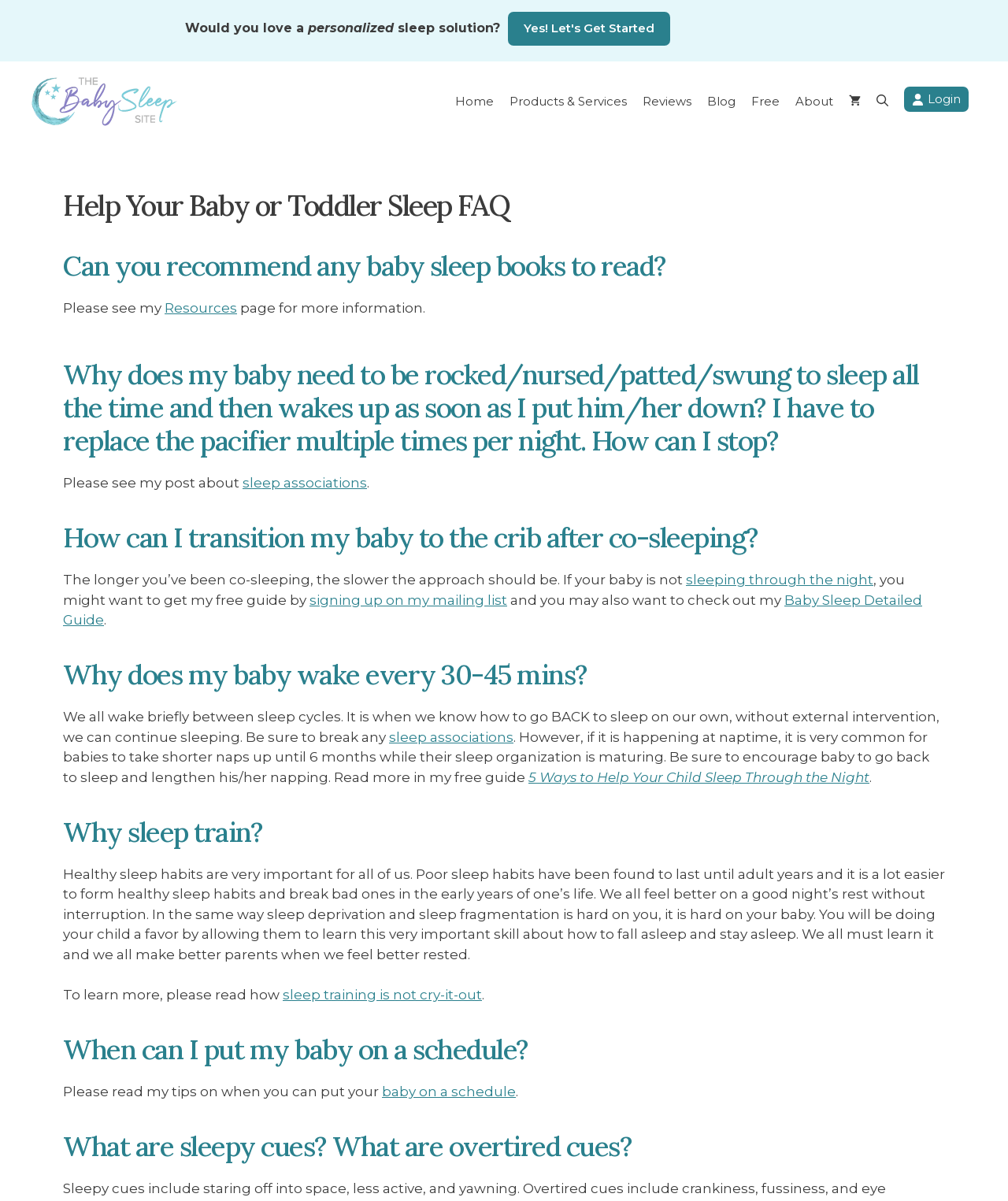Predict the bounding box coordinates of the area that should be clicked to accomplish the following instruction: "Learn about 'sleep associations'". The bounding box coordinates should consist of four float numbers between 0 and 1, i.e., [left, top, right, bottom].

[0.241, 0.396, 0.364, 0.409]